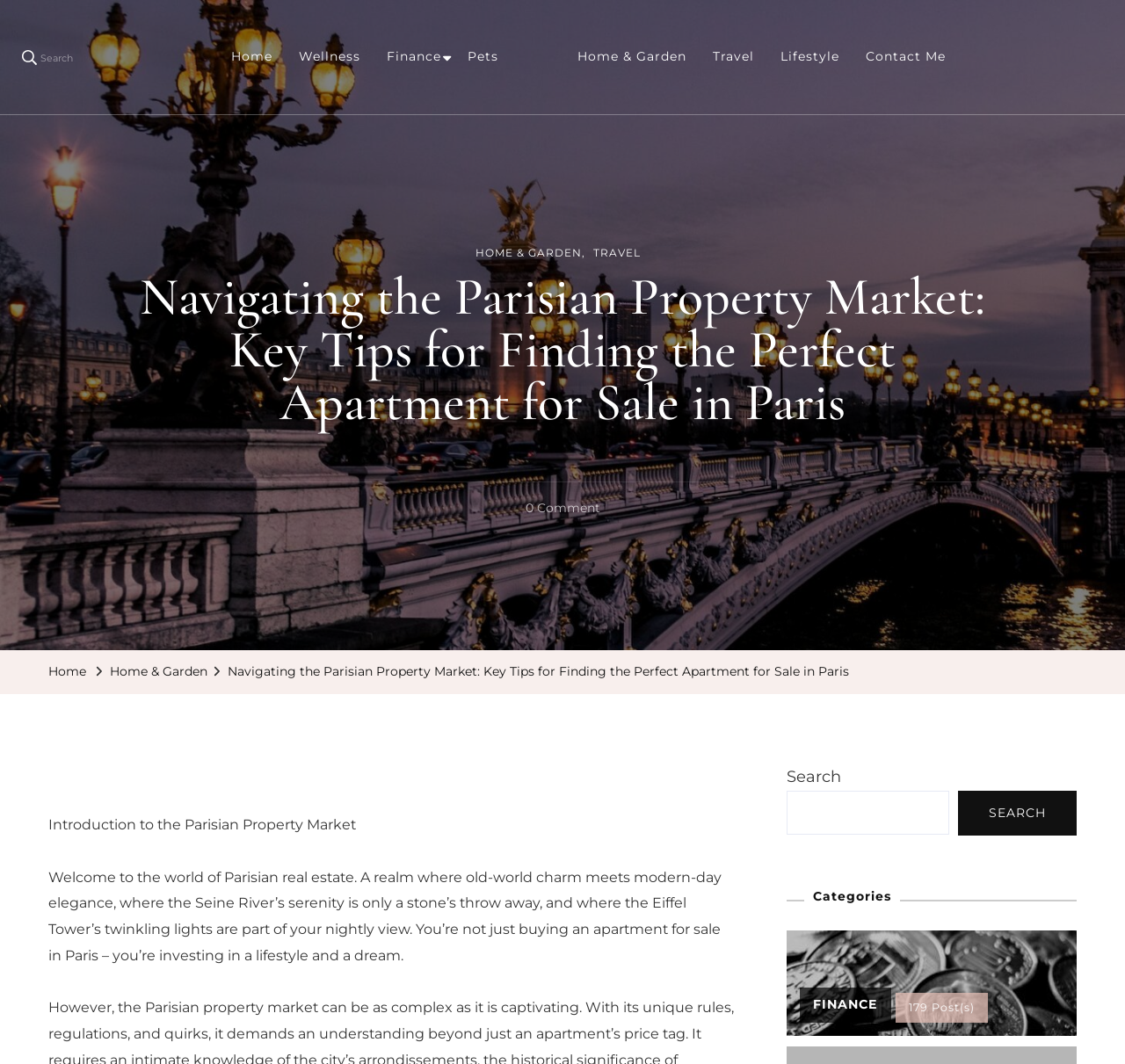What is the name of the website?
Based on the screenshot, respond with a single word or phrase.

Lifestyle Design by Sully